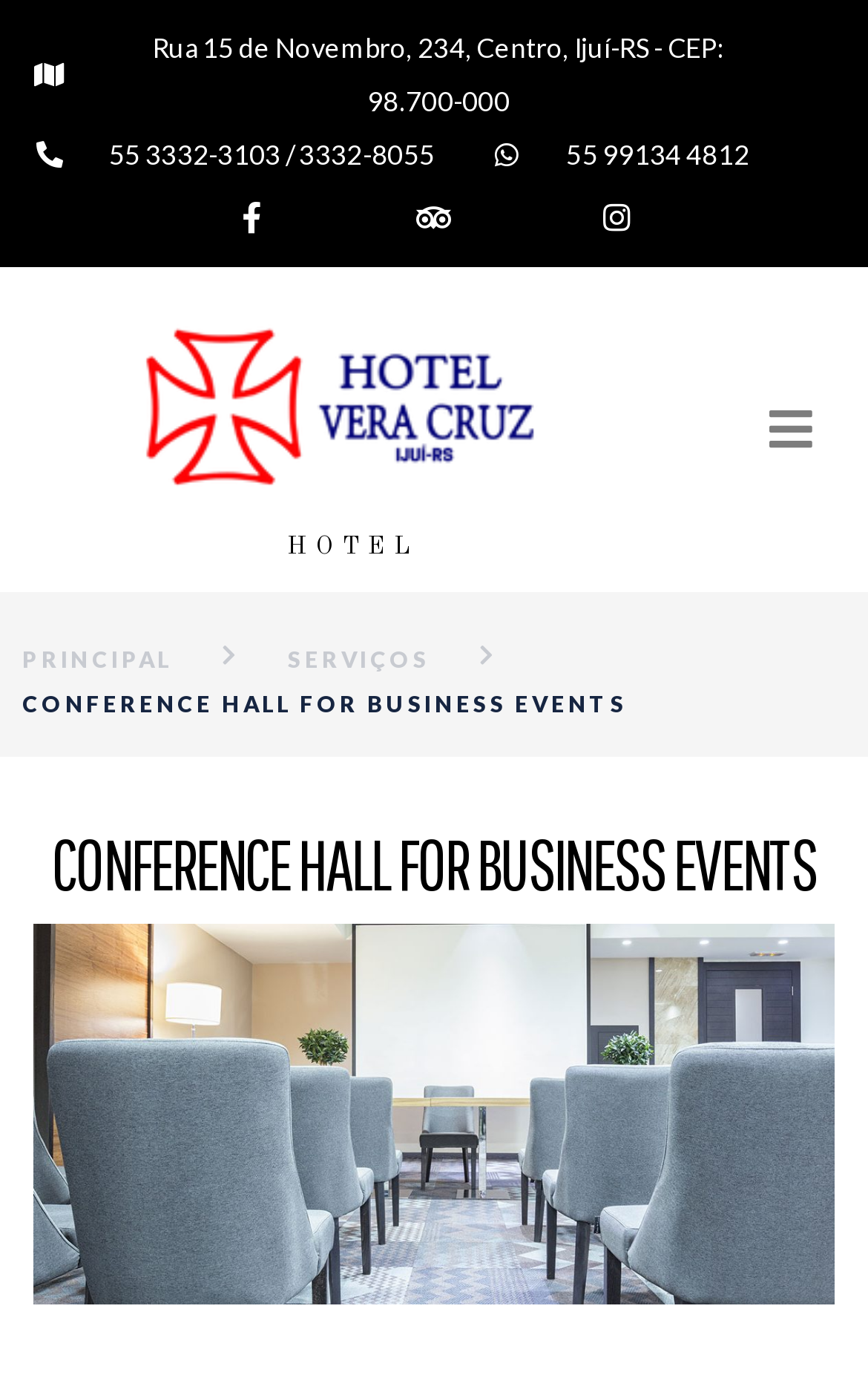Please specify the bounding box coordinates of the element that should be clicked to execute the given instruction: 'view hotel on Facebook'. Ensure the coordinates are four float numbers between 0 and 1, expressed as [left, top, right, bottom].

[0.272, 0.146, 0.308, 0.168]